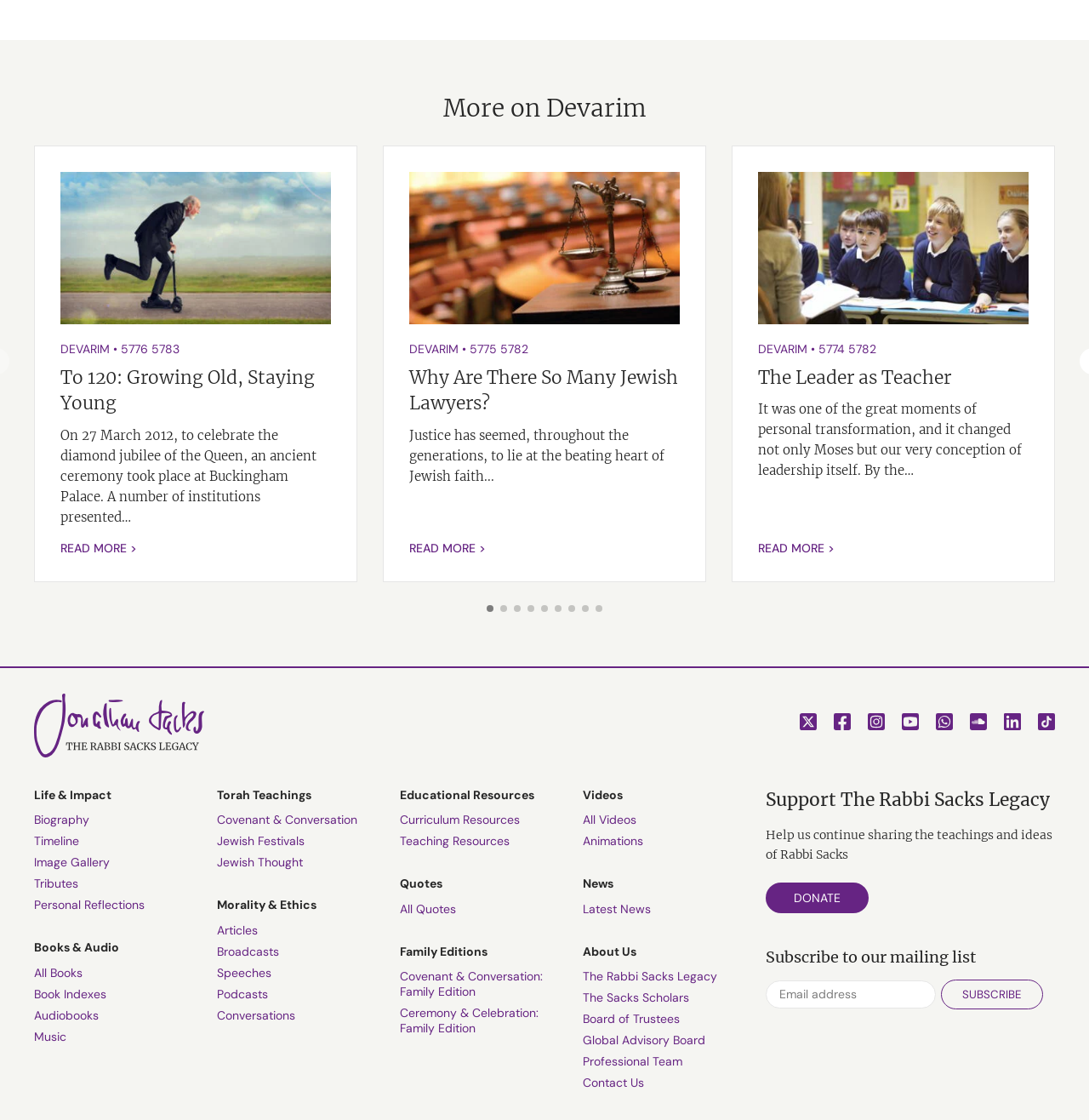Please locate the UI element described by "Conversations" and provide its bounding box coordinates.

[0.199, 0.899, 0.271, 0.913]